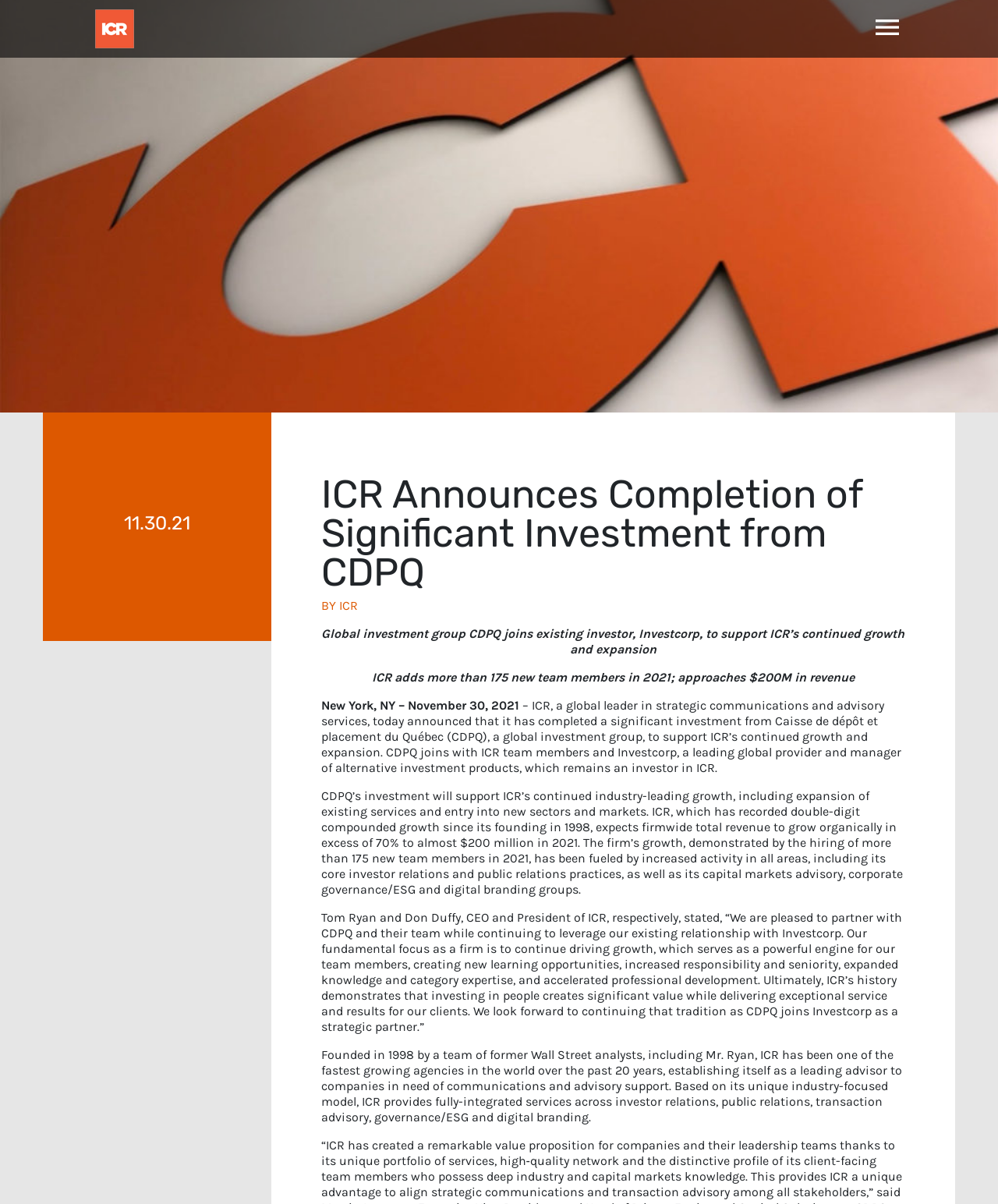Extract the main title from the webpage.

ICR Announces Completion of Significant Investment from CDPQ